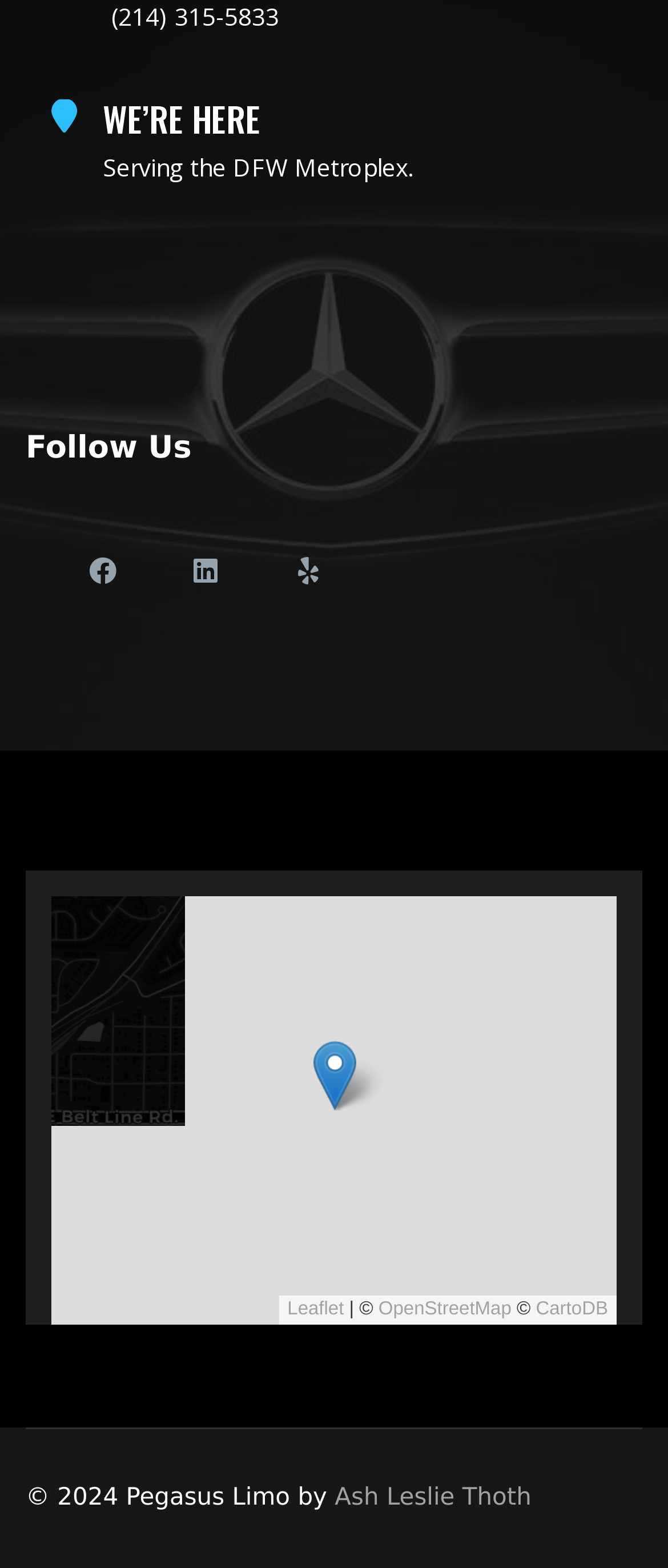Can you find the bounding box coordinates of the area I should click to execute the following instruction: "Check the copyright information"?

[0.038, 0.946, 0.501, 0.964]